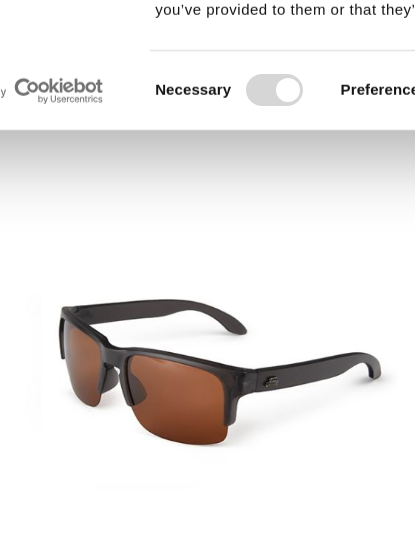Offer a detailed caption for the image presented.

This image showcases a pair of Fortis Eyewear Bays Lite Sunglasses, designed for style and functionality. The sunglasses feature a sleek black frame with brown tinted lenses that provide enhanced UV protection, making them ideal for outdoor activities. The design is both sporty and sophisticated, suitable for various occasions, from casual outings to more adventurous adventures. Below the image, there's a note indicating that all pictures are for illustration purposes only, highlighting that additional products may not be included. This reminder ensures viewers understand the context of product presentation.